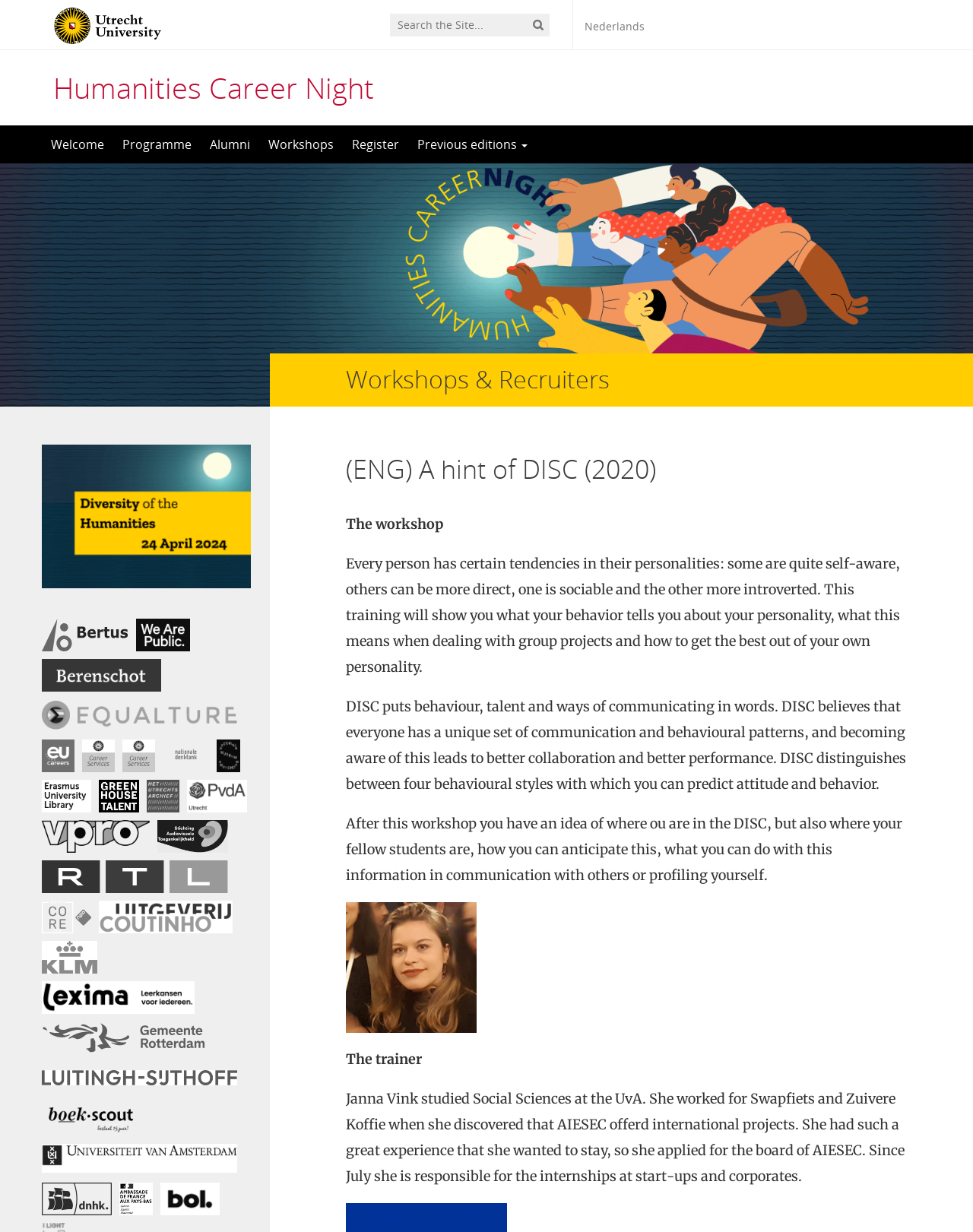Determine the coordinates of the bounding box that should be clicked to complete the instruction: "Click the Logo Utrecht University link". The coordinates should be represented by four float numbers between 0 and 1: [left, top, right, bottom].

[0.055, 0.012, 0.195, 0.027]